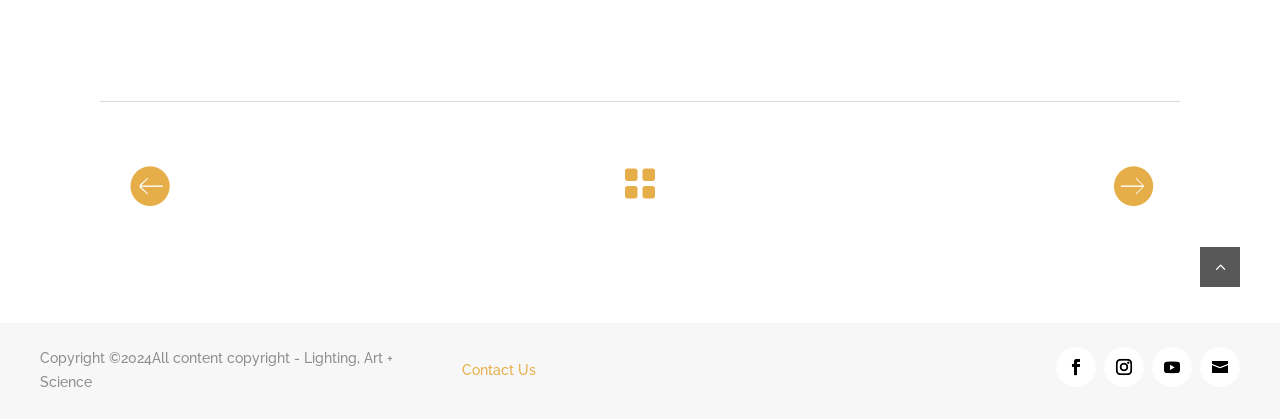What is the direction of the arrow in the top left corner?
Utilize the image to construct a detailed and well-explained answer.

The top left corner of the webpage has a link element with the OCR text '←', which represents a left arrow. This indicates that the direction of the arrow is to the left.